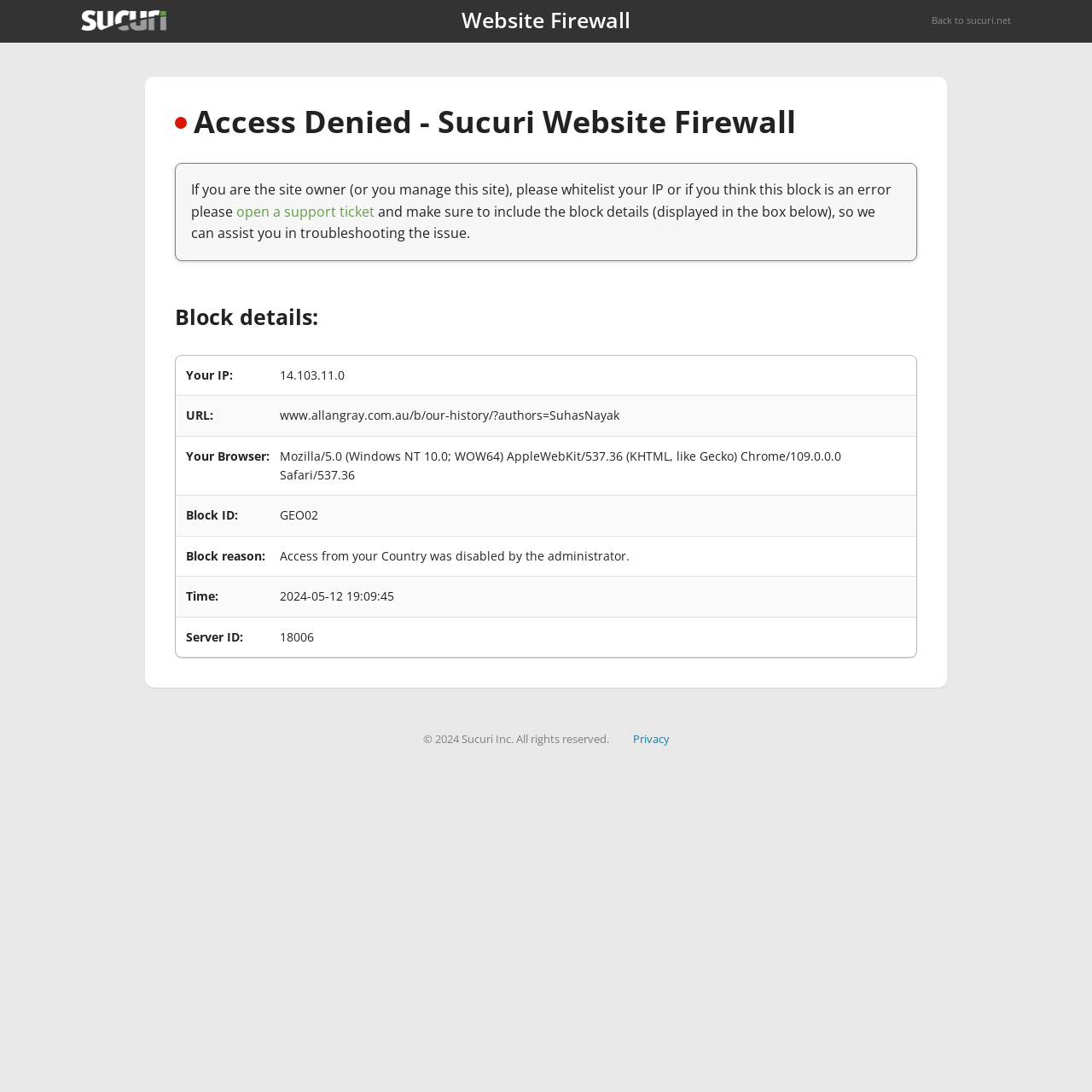What is the reason for the block?
Please describe in detail the information shown in the image to answer the question.

The reason for the block can be found in the 'Block details' section, which is a table that displays information about the block. The table has several rows, each with two columns. The first column displays the label, and the second column displays the value. The row with the label 'Block reason:' has the value 'Access from your Country was disabled by the administrator.', which is the reason for the block.